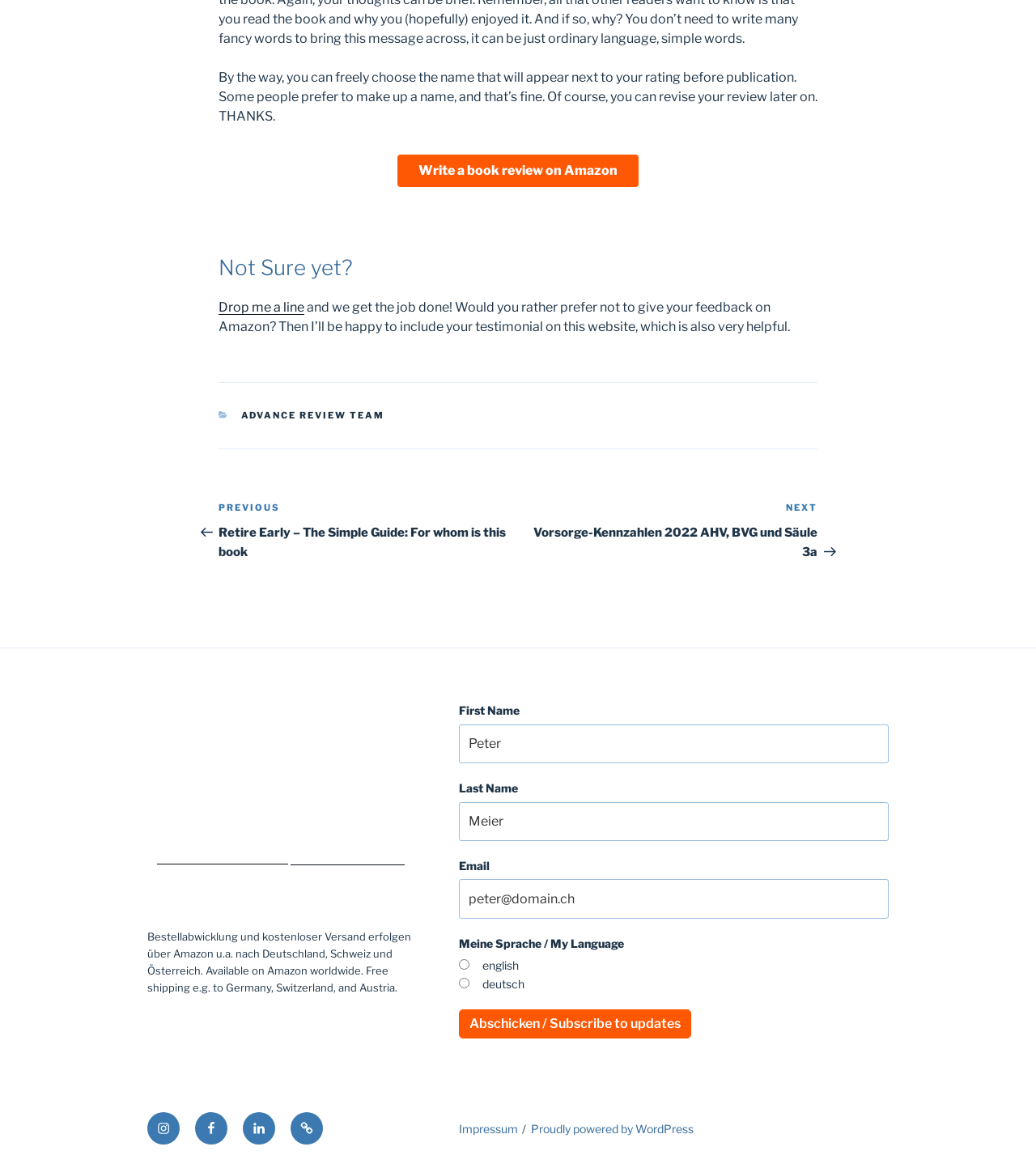Find and specify the bounding box coordinates that correspond to the clickable region for the instruction: "Write a book review on Amazon".

[0.384, 0.132, 0.616, 0.16]